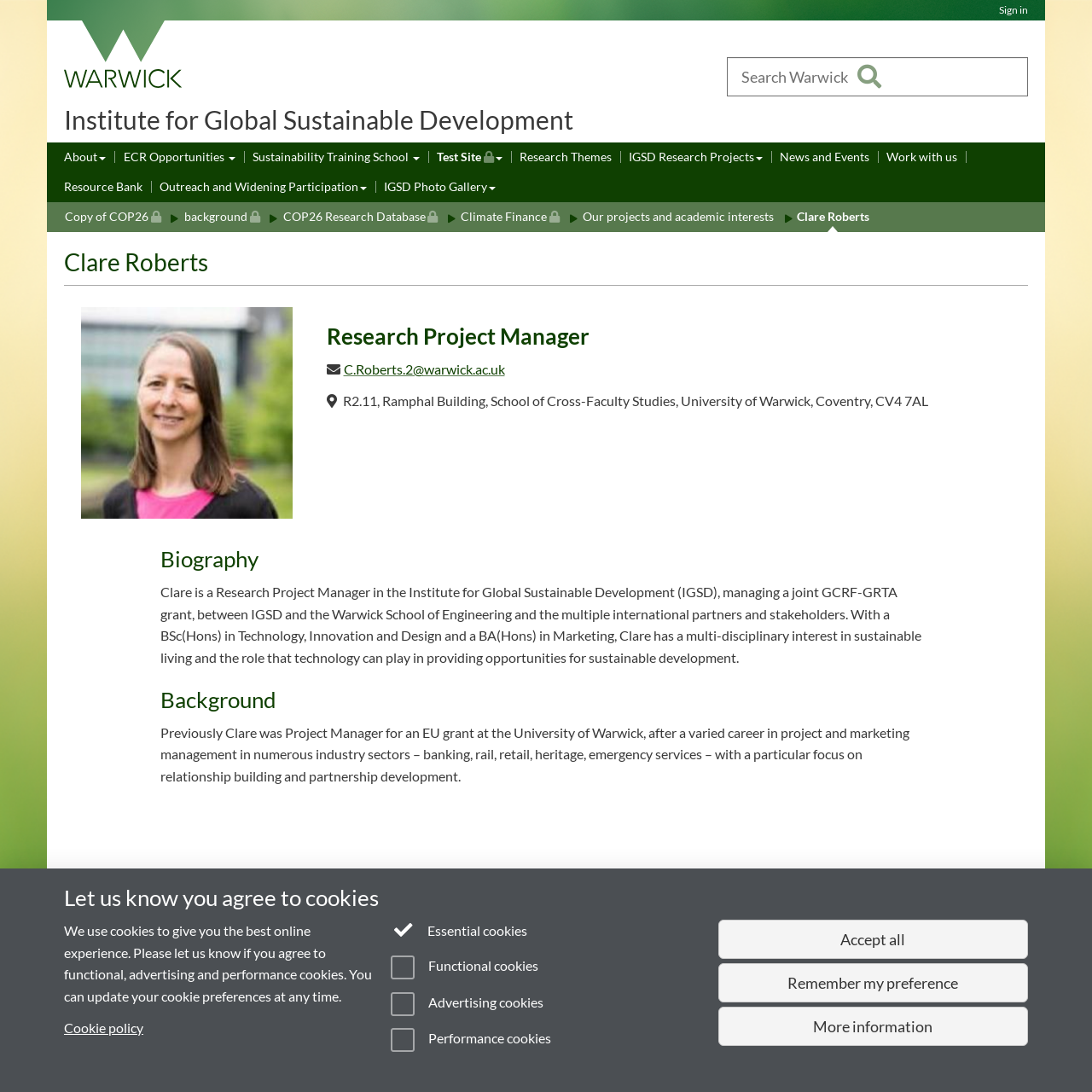Offer a detailed explanation of the webpage layout and contents.

The webpage is about Clare Roberts, a Research Project Manager at the Institute for Global Sustainable Development (IGSD) at the University of Warwick. The page is divided into several sections, with a navigation menu at the top and a search bar on the right side.

At the top, there is a utility bar with a "Sign in" link and a link to the University of Warwick homepage, accompanied by an image of the university's logo. Below this, there is a site links navigation menu with links to various sections of the website, including "Study", "Research", "Business", "Alumni", "News", and "Engagement".

The main content of the page is divided into two columns. On the left, there is a heading with Clare Roberts' name, followed by a brief biography and a section about her background. The biography describes her role as a Research Project Manager and her experience in managing projects and partnerships. The background section mentions her previous experience as a Project Manager for an EU grant at the University of Warwick.

On the right side of the page, there is a column with links to various resources, including "Research Themes", "IGSD Research Projects", "News and Events", and "Work with us". There is also a section with Clare Roberts' contact information, including her email address and a link to her profile.

At the bottom of the page, there is a footer section with links to various university policies, including accessibility, cookies, and privacy. There is also a section with a message about cookies, asking users to agree to functional, advertising, and performance cookies.

Overall, the webpage provides information about Clare Roberts' role and experience, as well as resources and links related to her work at the University of Warwick.